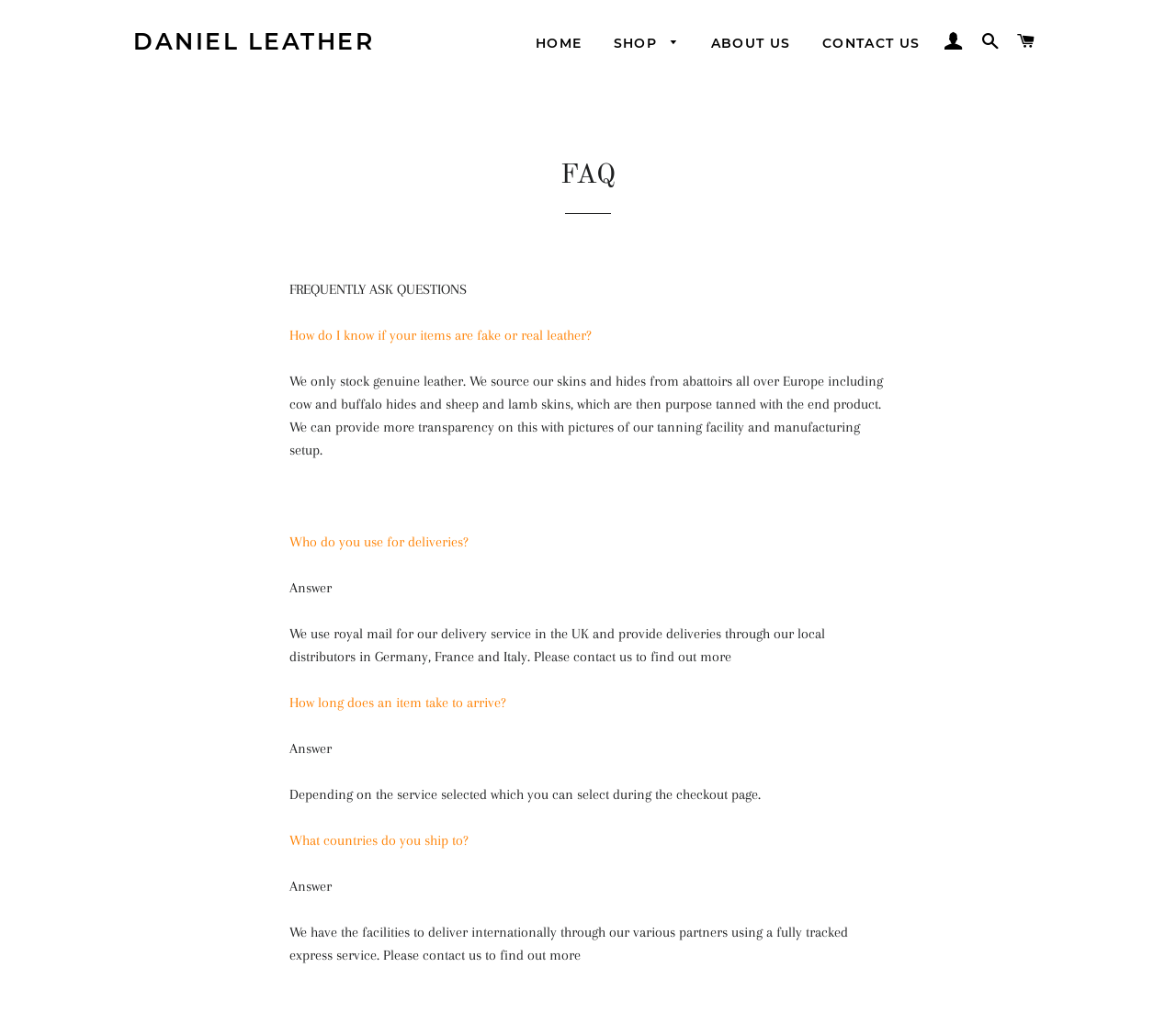Given the element description "Wallets", identify the bounding box of the corresponding UI element.

[0.51, 0.274, 0.638, 0.306]